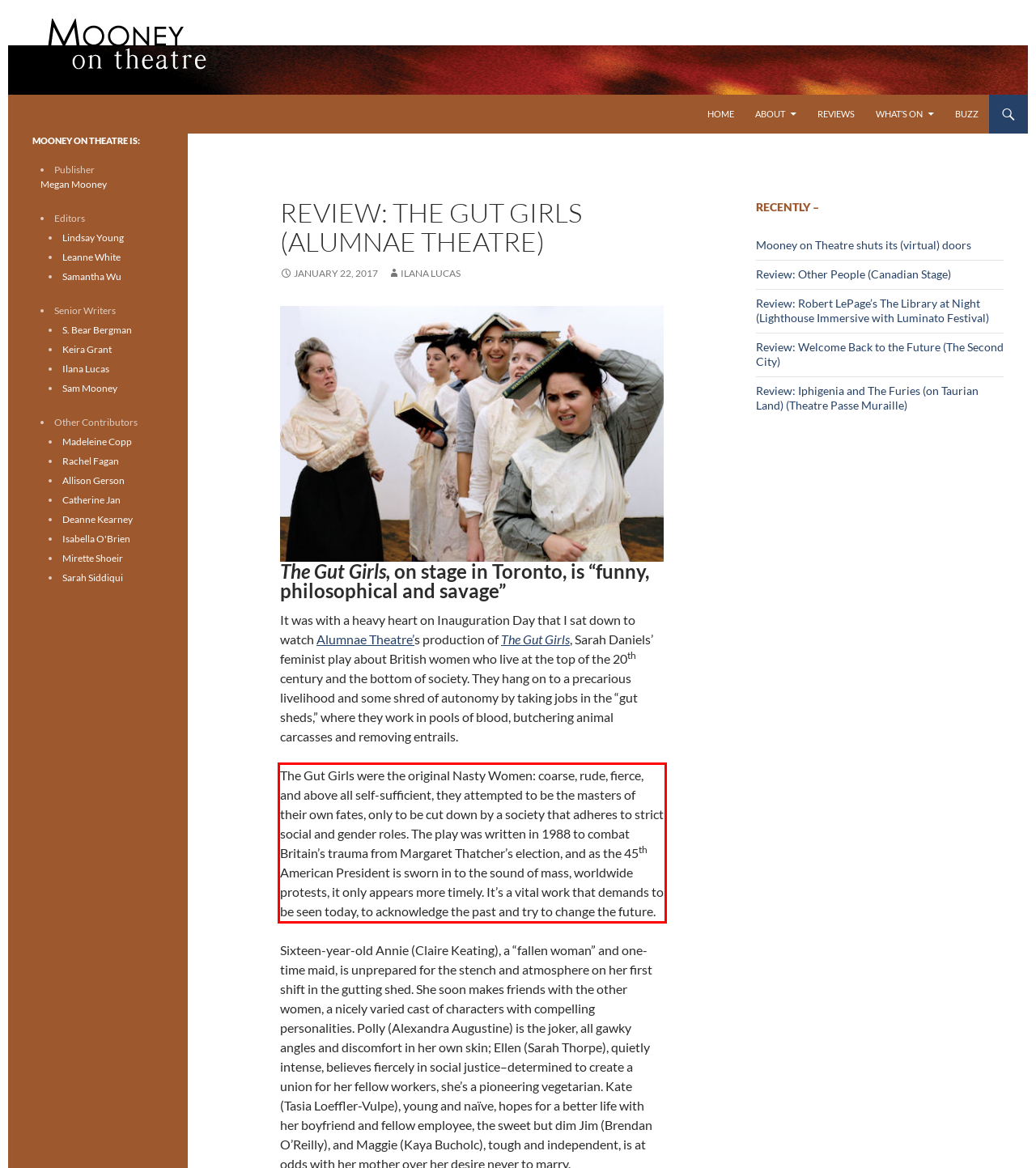Within the screenshot of a webpage, identify the red bounding box and perform OCR to capture the text content it contains.

The Gut Girls were the original Nasty Women: coarse, rude, fierce, and above all self-sufficient, they attempted to be the masters of their own fates, only to be cut down by a society that adheres to strict social and gender roles. The play was written in 1988 to combat Britain’s trauma from Margaret Thatcher’s election, and as the 45th American President is sworn in to the sound of mass, worldwide protests, it only appears more timely. It’s a vital work that demands to be seen today, to acknowledge the past and try to change the future.